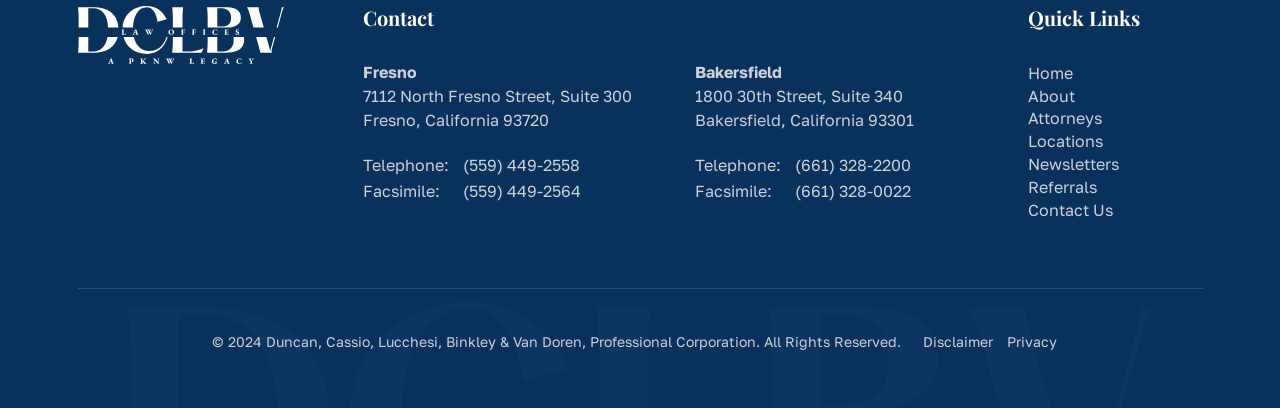Pinpoint the bounding box coordinates of the element you need to click to execute the following instruction: "Visit the 'Home' page". The bounding box should be represented by four float numbers between 0 and 1, in the format [left, top, right, bottom].

[0.803, 0.154, 0.838, 0.203]